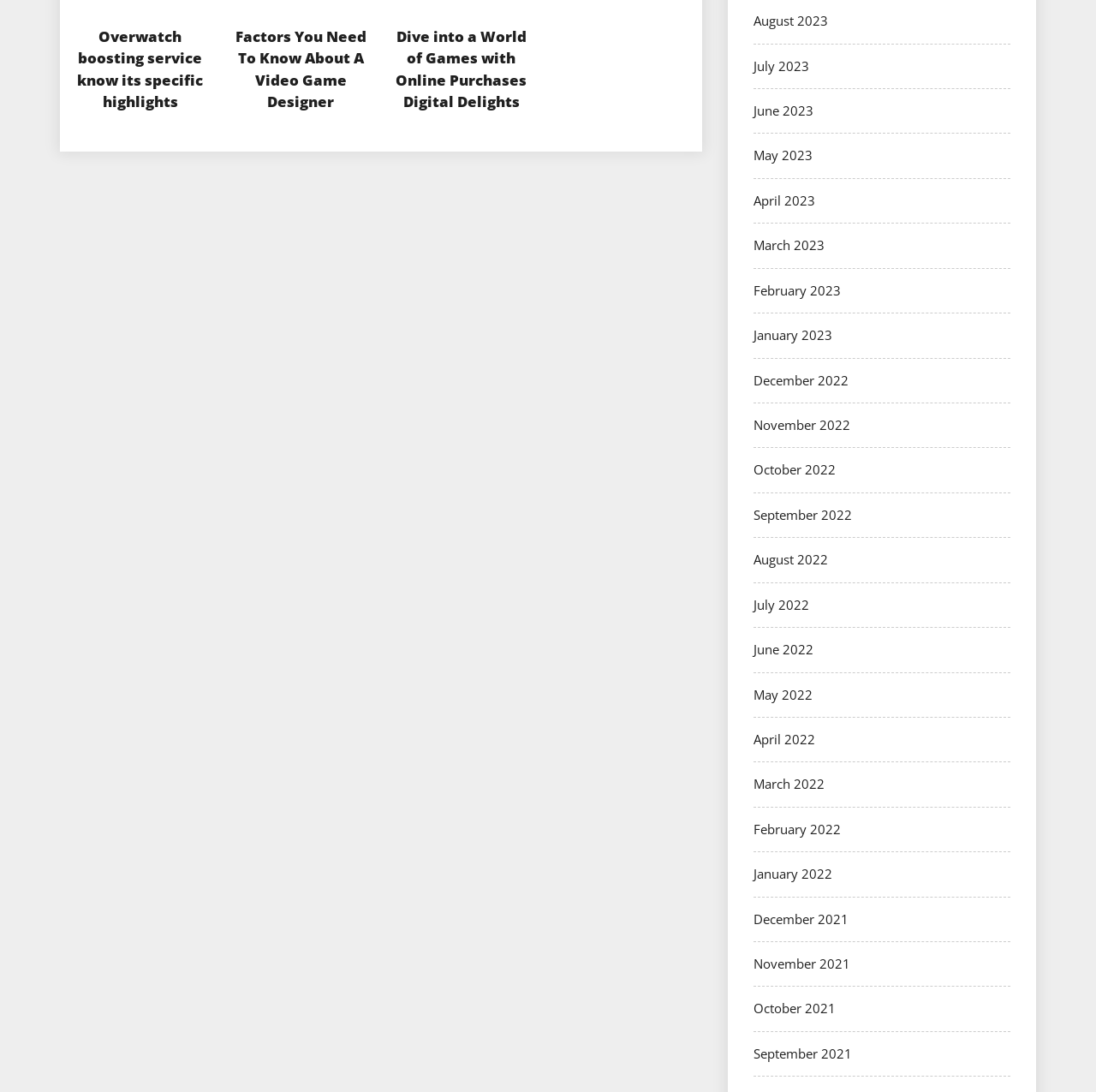Locate the bounding box coordinates of the area to click to fulfill this instruction: "View Overwatch boosting service". The bounding box should be presented as four float numbers between 0 and 1, in the order [left, top, right, bottom].

[0.066, 0.023, 0.189, 0.103]